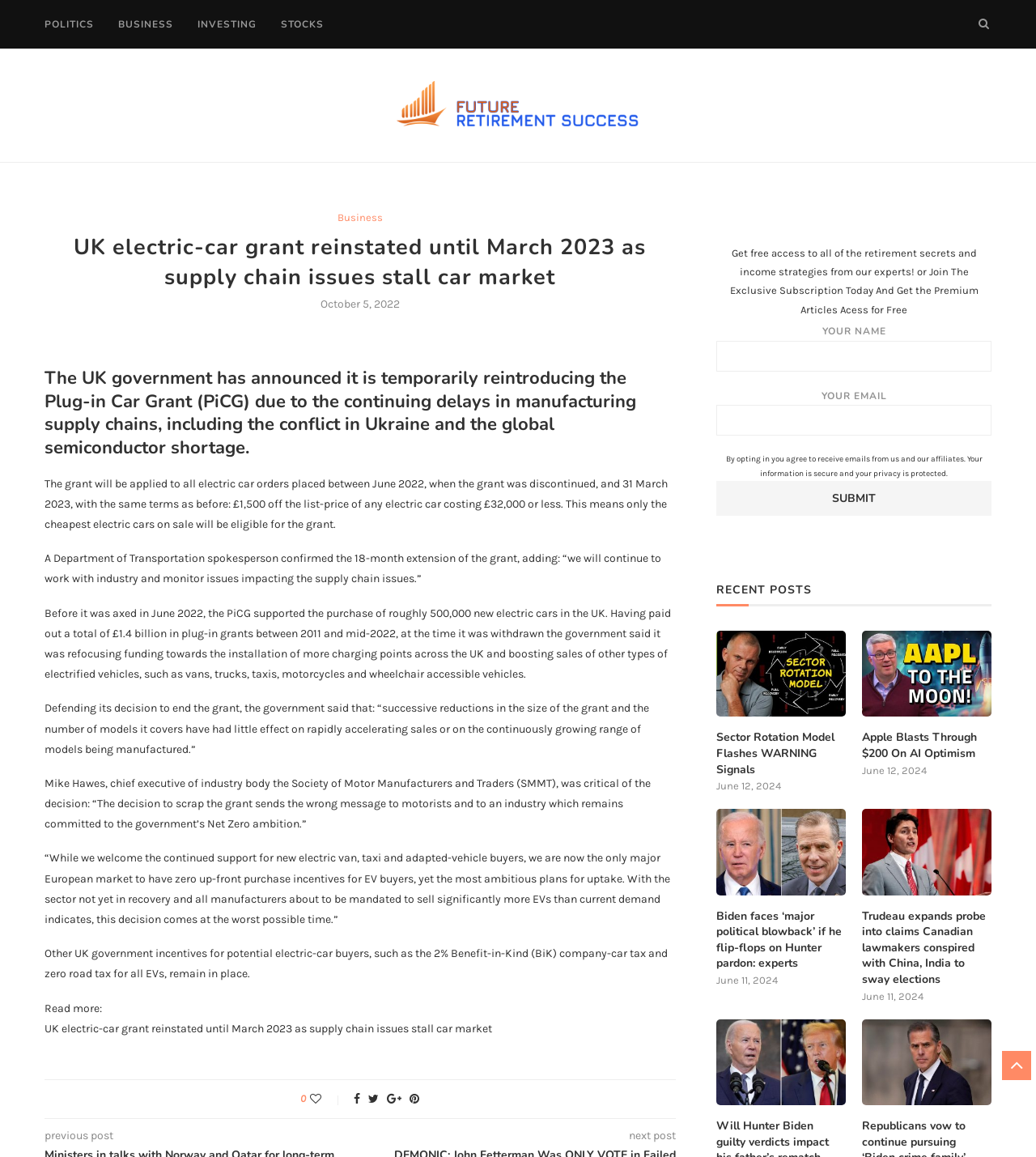Determine the main heading text of the webpage.

UK electric-car grant reinstated until March 2023 as supply chain issues stall car market